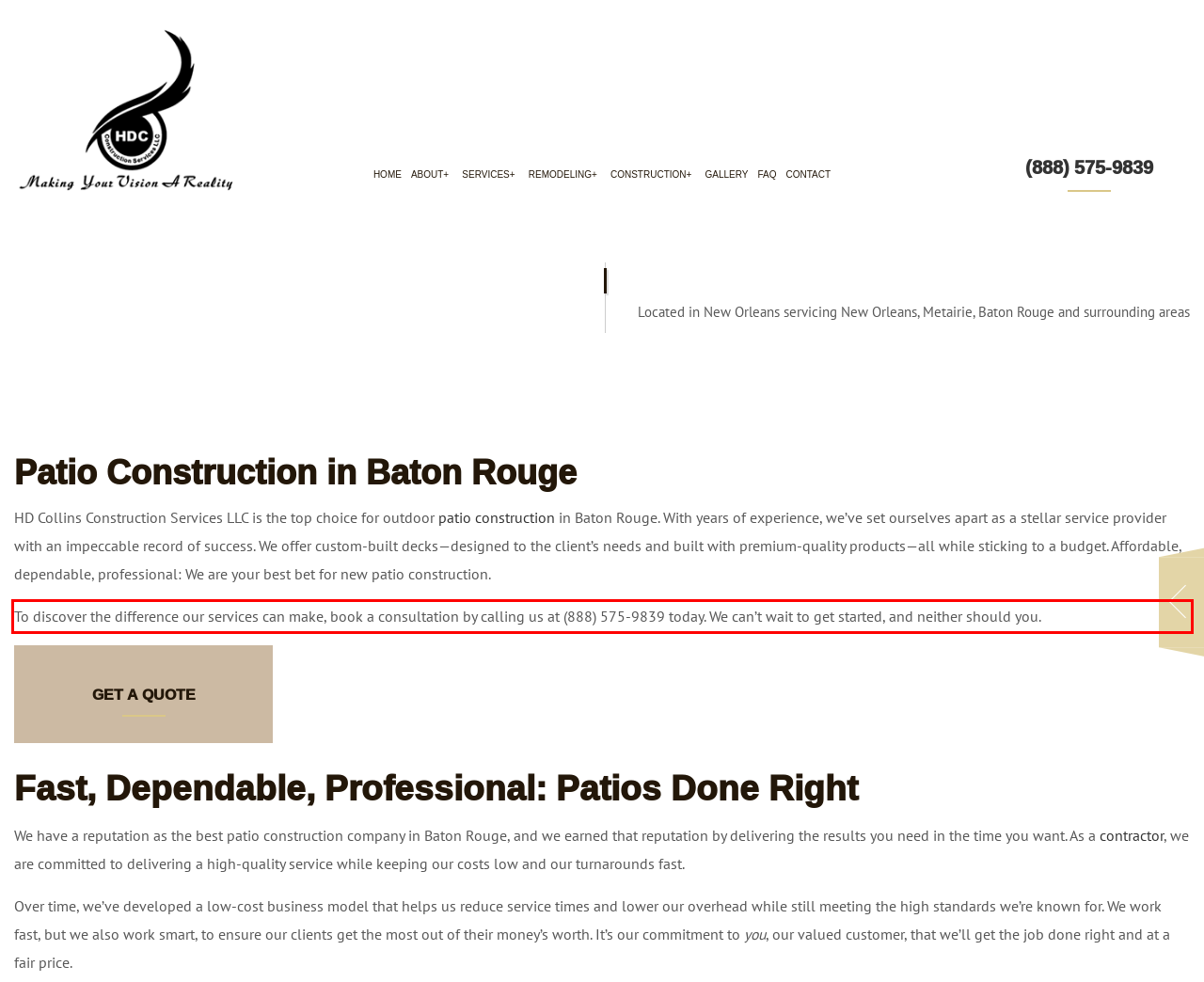You have a webpage screenshot with a red rectangle surrounding a UI element. Extract the text content from within this red bounding box.

To discover the difference our services can make, book a consultation by calling us at (888) 575-9839 today. We can’t wait to get started, and neither should you.